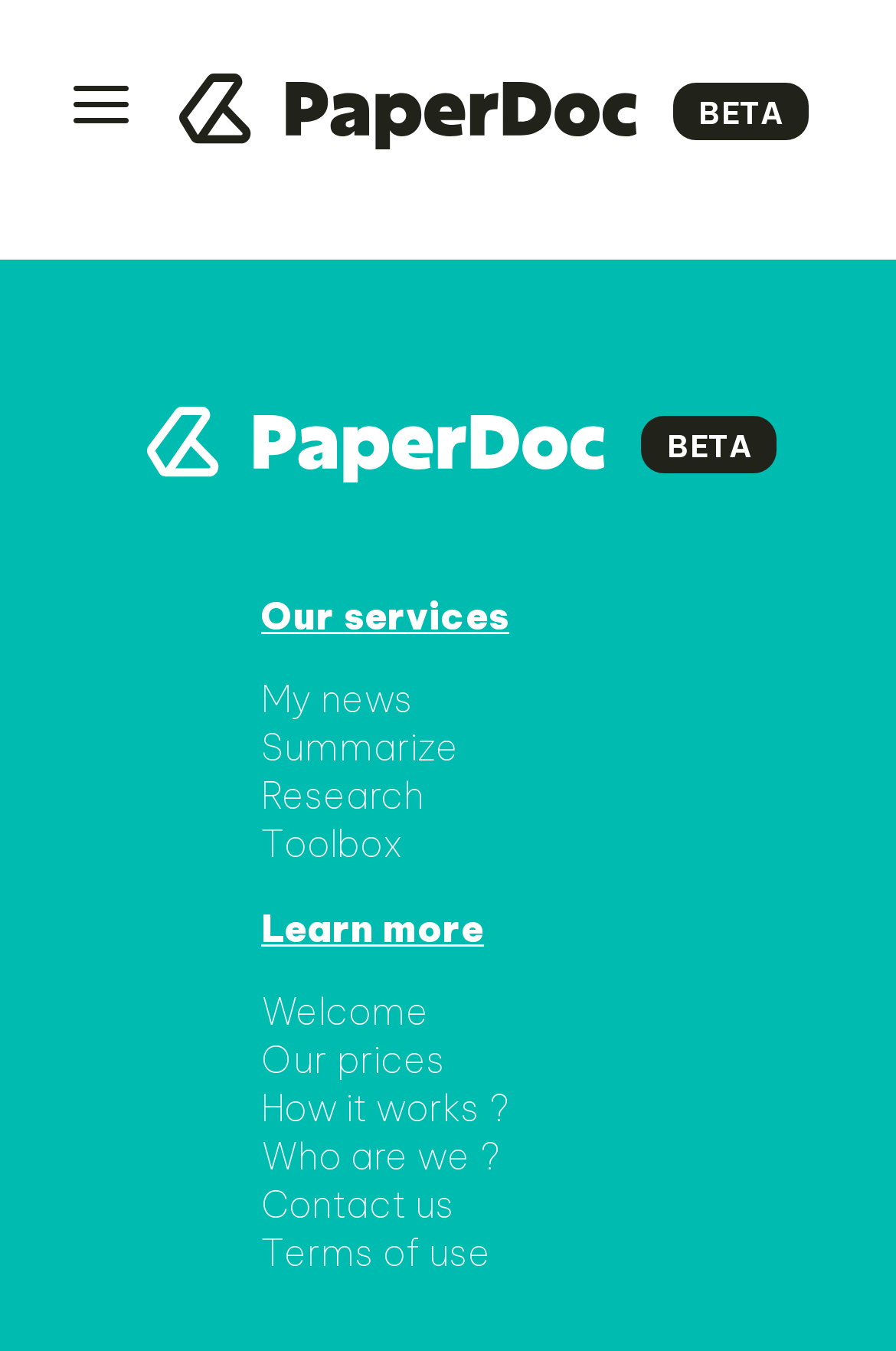Please give a concise answer to this question using a single word or phrase: 
What services are provided by the website?

My news, Summarize, Research, Toolbox